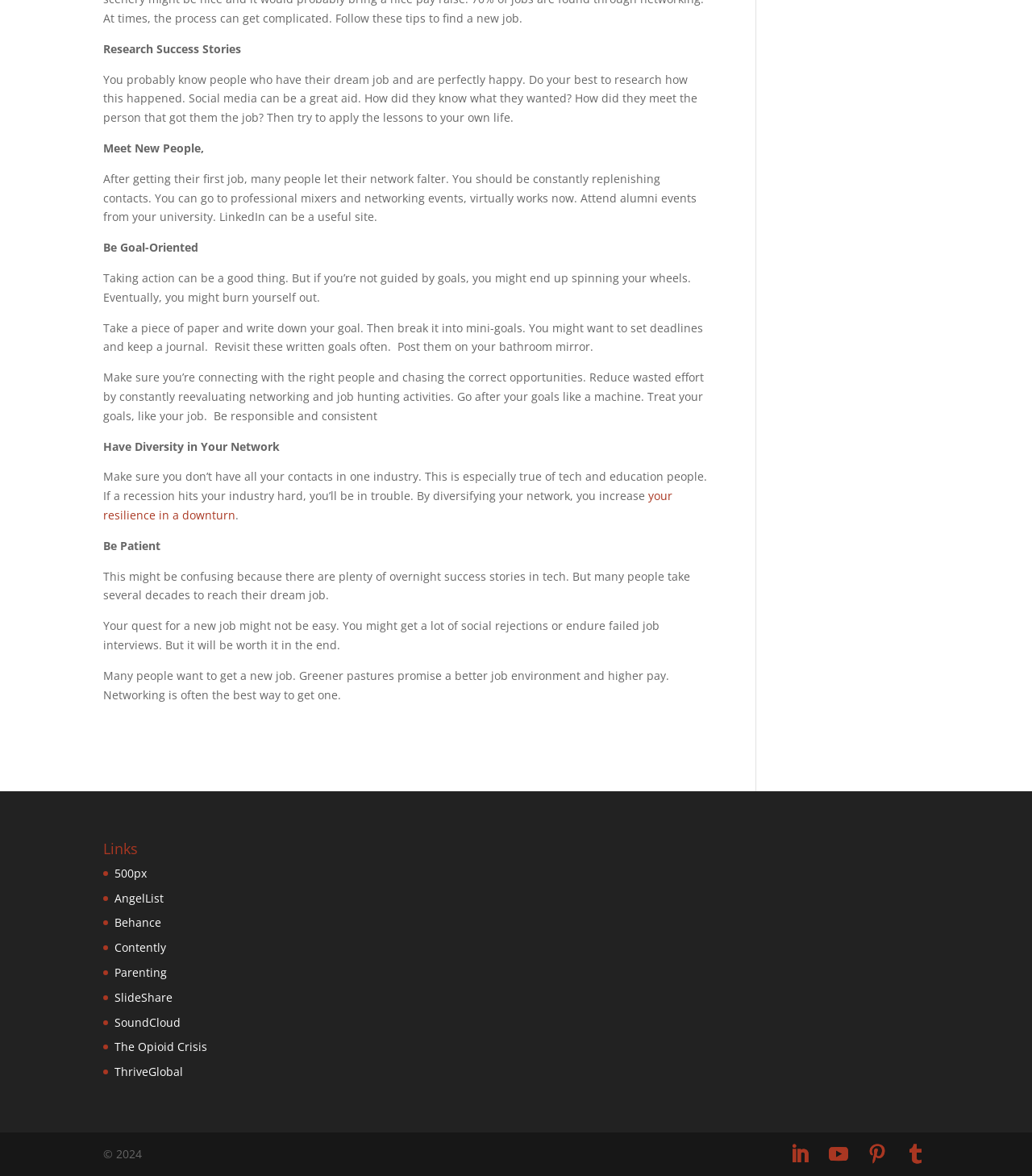Predict the bounding box of the UI element based on this description: "get in touch with us".

None